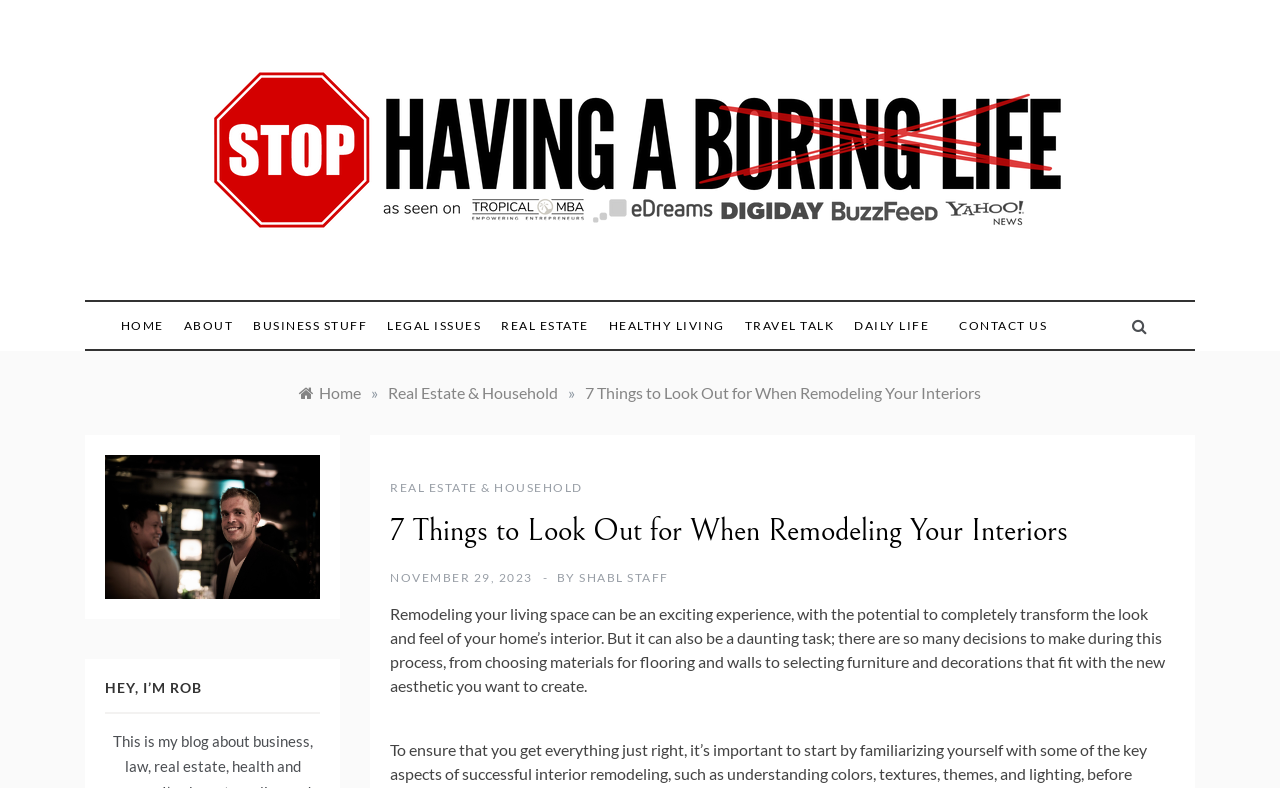Please answer the following question using a single word or phrase: 
What is the main topic of the webpage?

Remodeling interiors